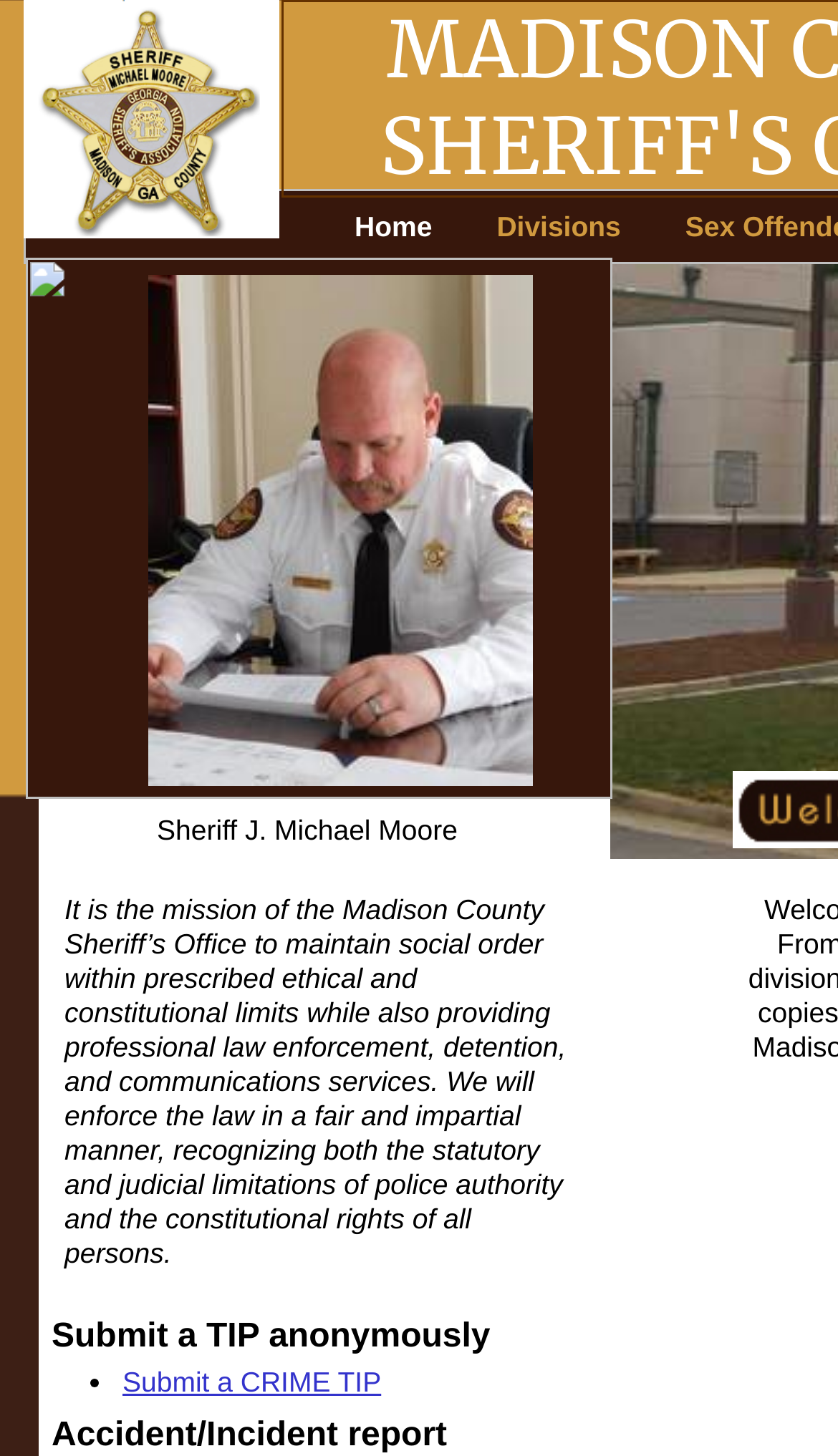Predict the bounding box of the UI element based on the description: "Submit a CRIME TIP". The coordinates should be four float numbers between 0 and 1, formatted as [left, top, right, bottom].

[0.146, 0.938, 0.455, 0.96]